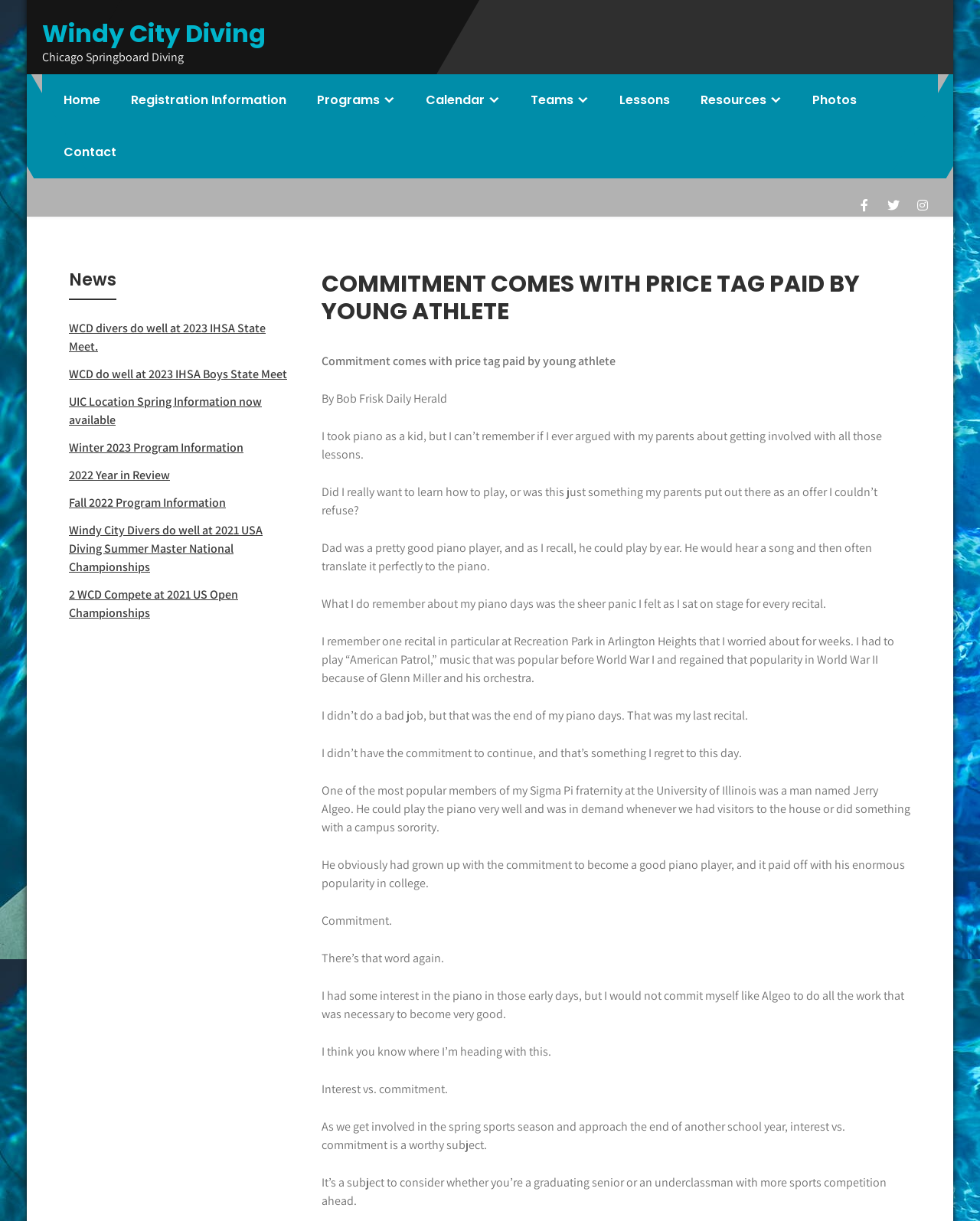Pinpoint the bounding box coordinates of the area that must be clicked to complete this instruction: "Read 'The Language of Emotions: What Your Feelings Are Trying to Tell You by Karla McLaren'".

None